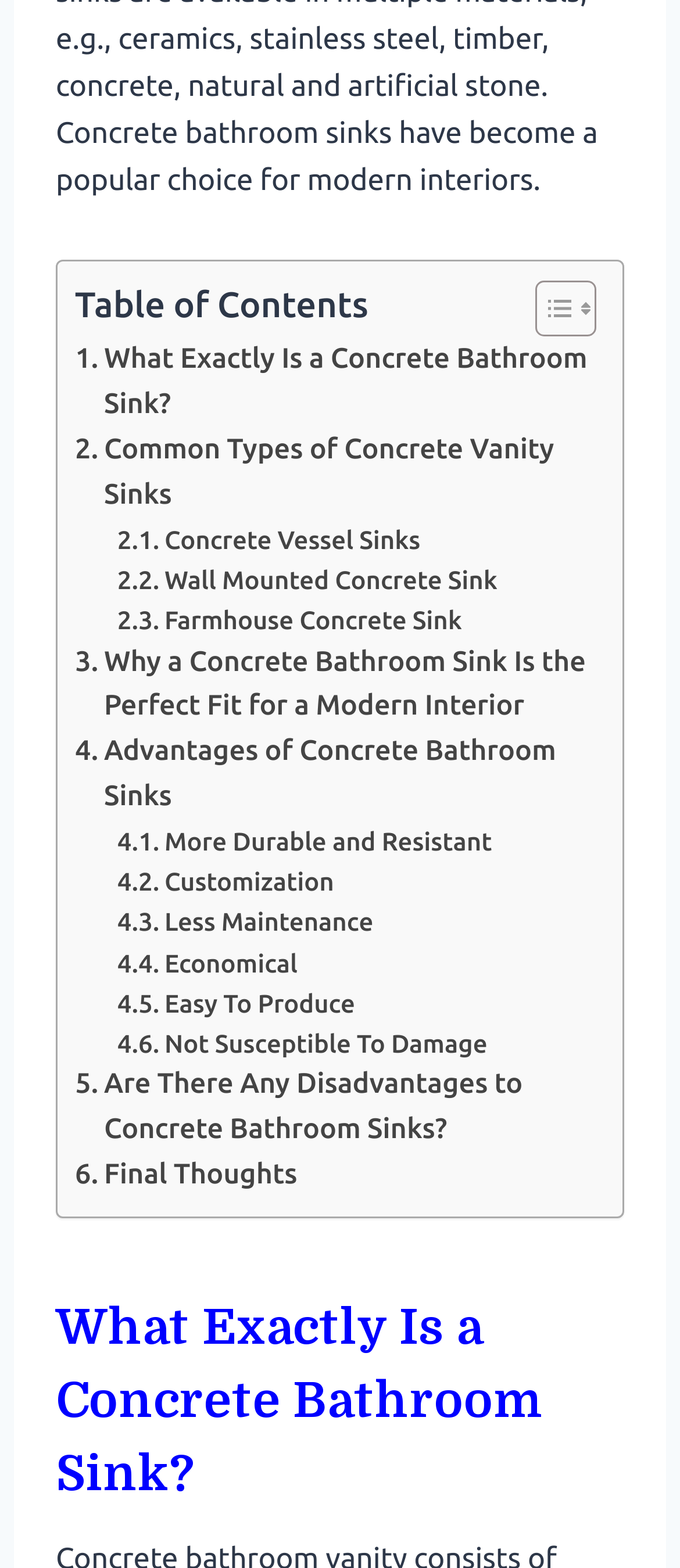Can you find the bounding box coordinates of the area I should click to execute the following instruction: "Read about 'What Exactly Is a Concrete Bathroom Sink?'"?

[0.11, 0.216, 0.864, 0.274]